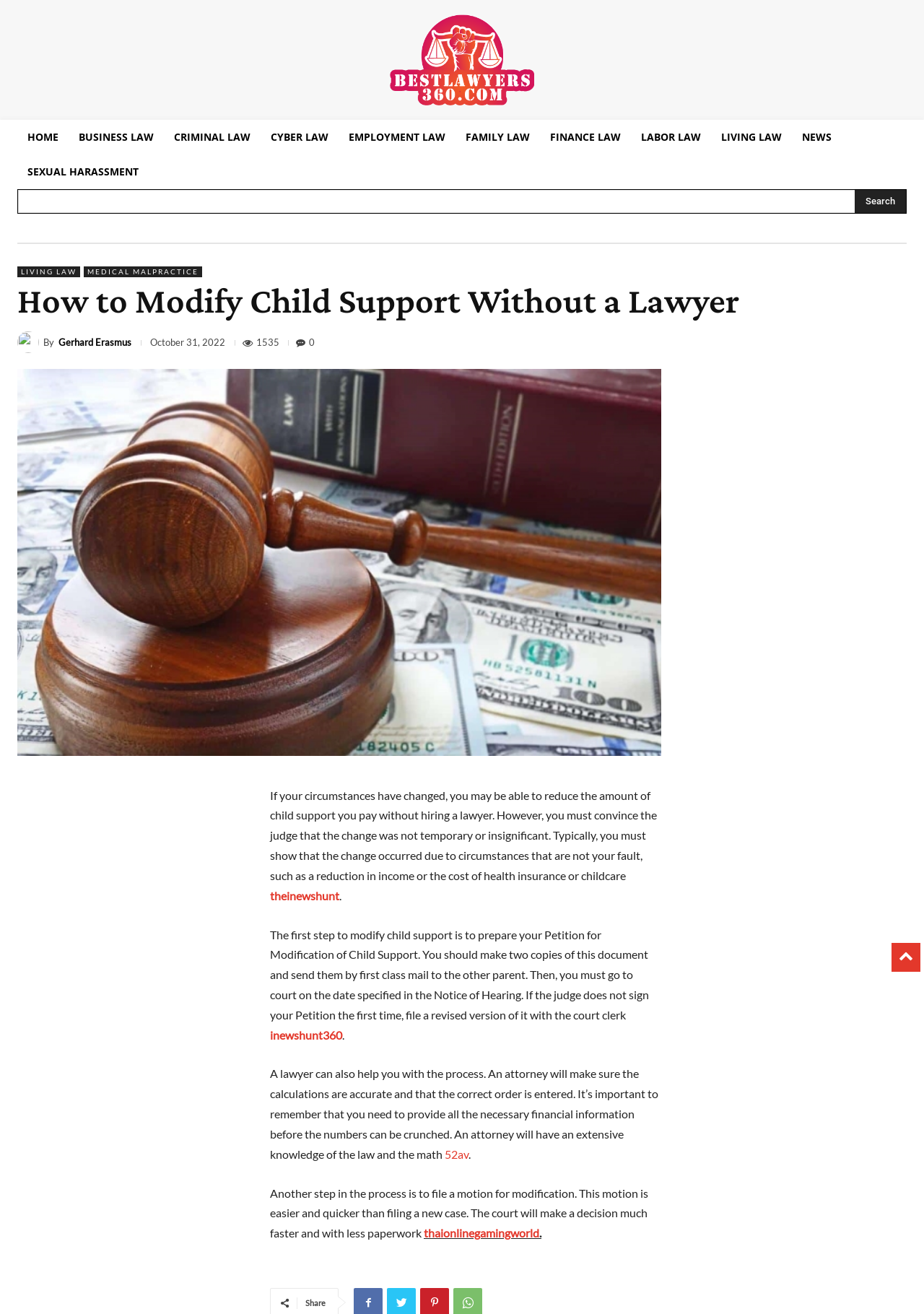Please identify the bounding box coordinates of the element's region that needs to be clicked to fulfill the following instruction: "Read the article by Gerhard Erasmus". The bounding box coordinates should consist of four float numbers between 0 and 1, i.e., [left, top, right, bottom].

[0.019, 0.252, 0.047, 0.269]